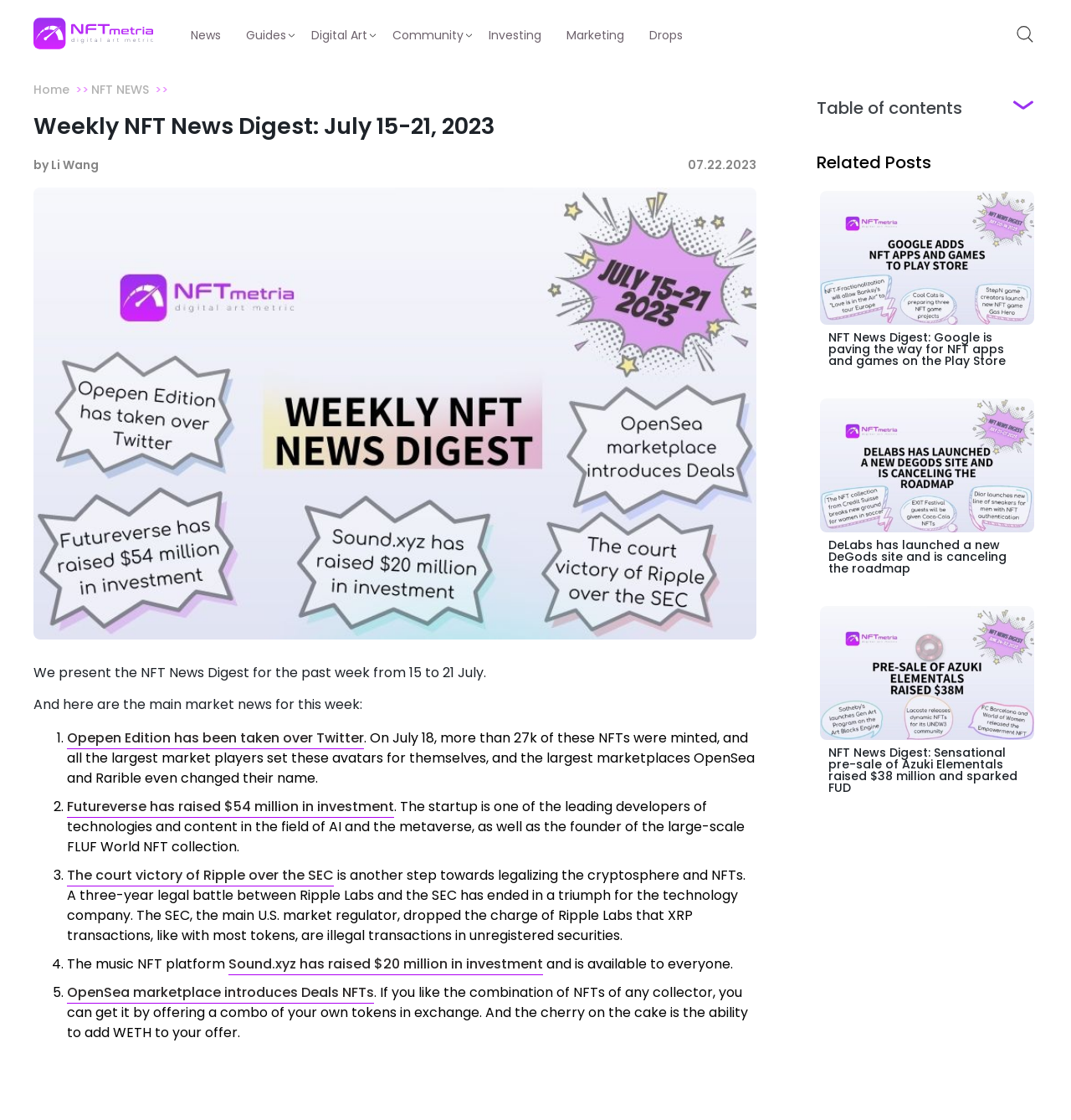How many main news are presented in this digest?
Please answer the question with a single word or phrase, referencing the image.

5